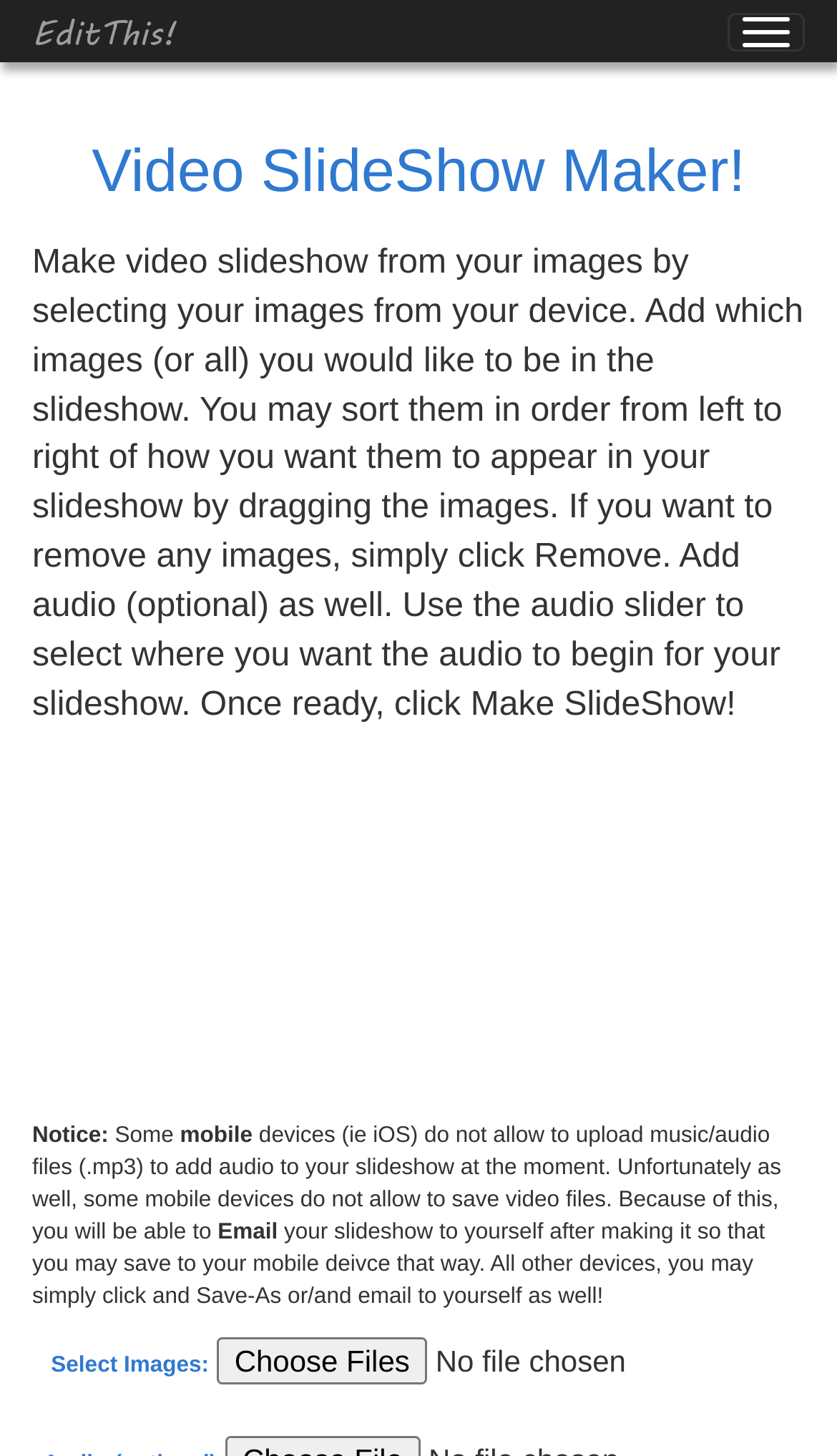What is the first step in creating a slideshow?
Look at the image and construct a detailed response to the question.

The webpage provides instructions on how to create a slideshow, and the first step is to select images from the user's device. This is indicated by the 'Select Images:' text and the 'Choose Files' button, which allows users to upload their images.